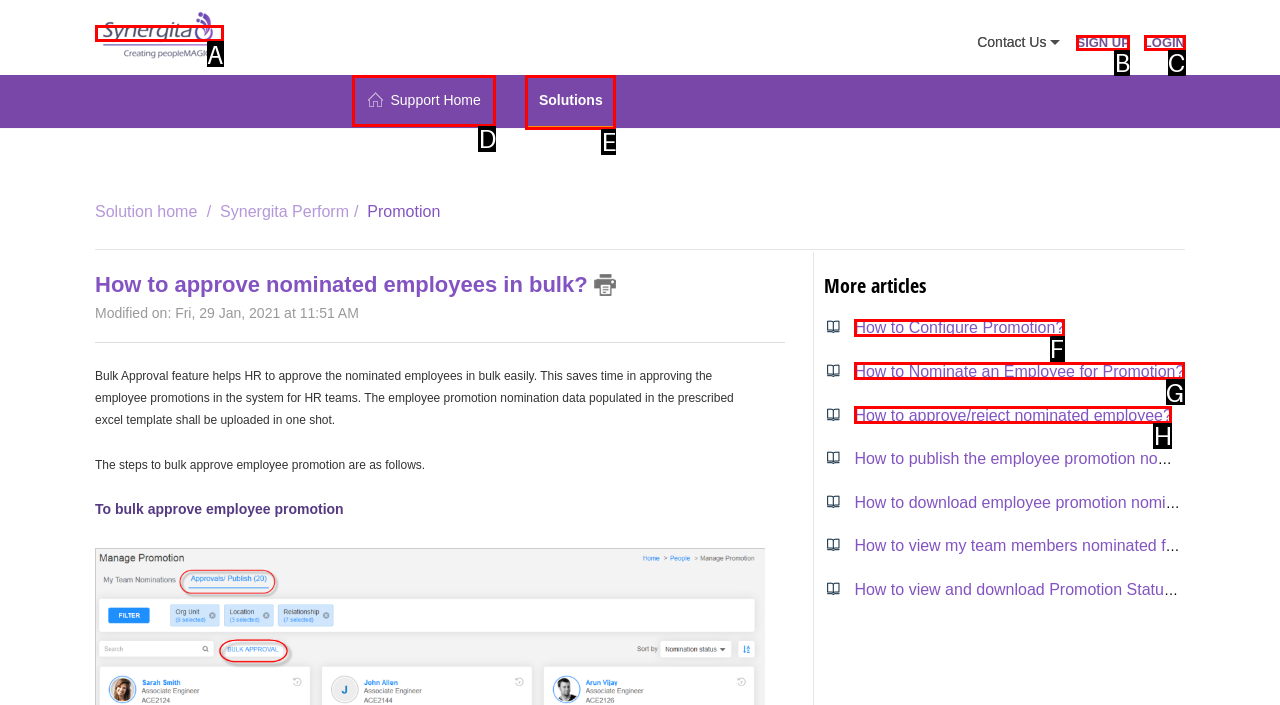Determine which UI element you should click to perform the task: Click the 'LOGIN' button
Provide the letter of the correct option from the given choices directly.

C